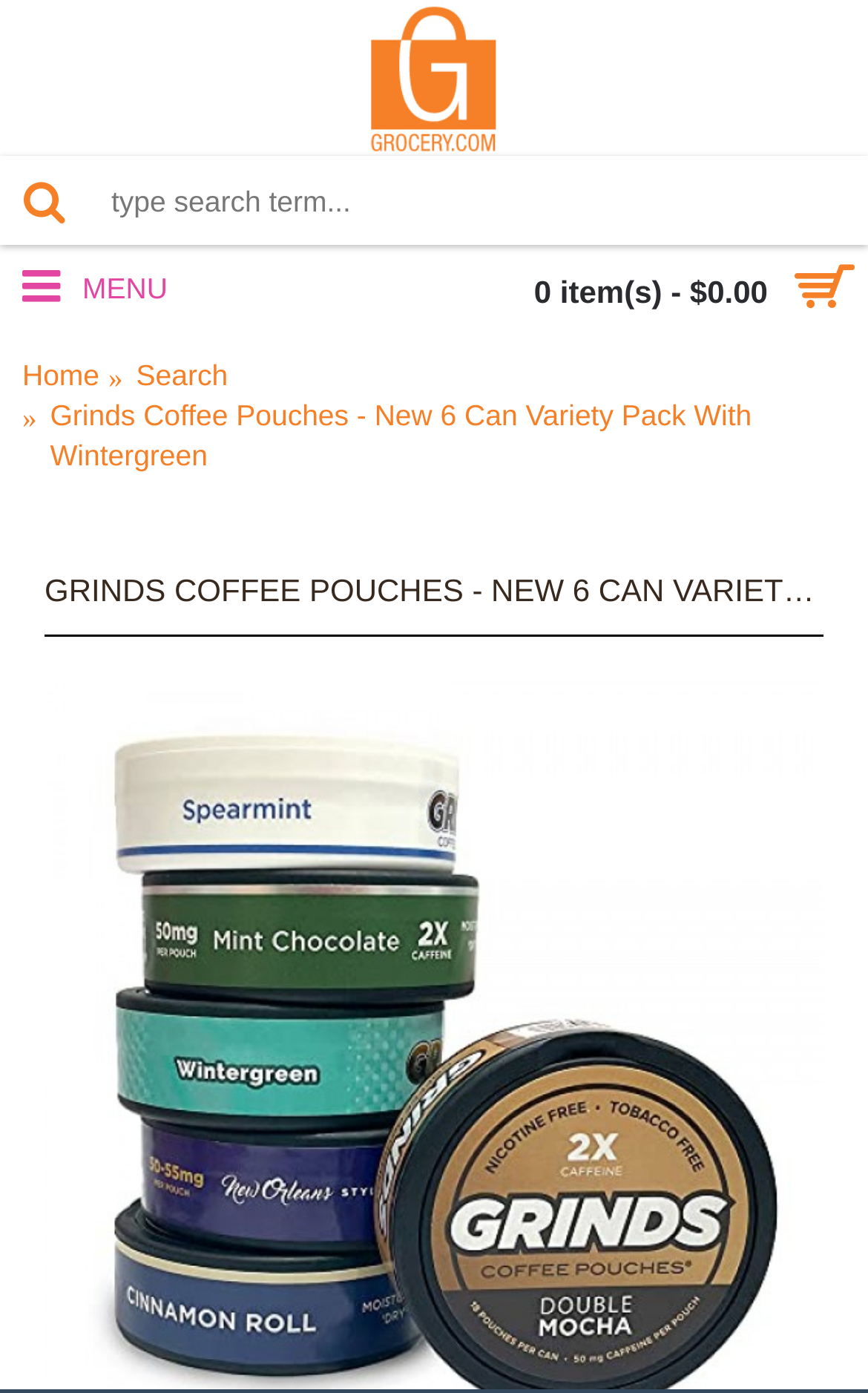What is the name of the product being showcased?
Your answer should be a single word or phrase derived from the screenshot.

Grinds Coffee Pouches